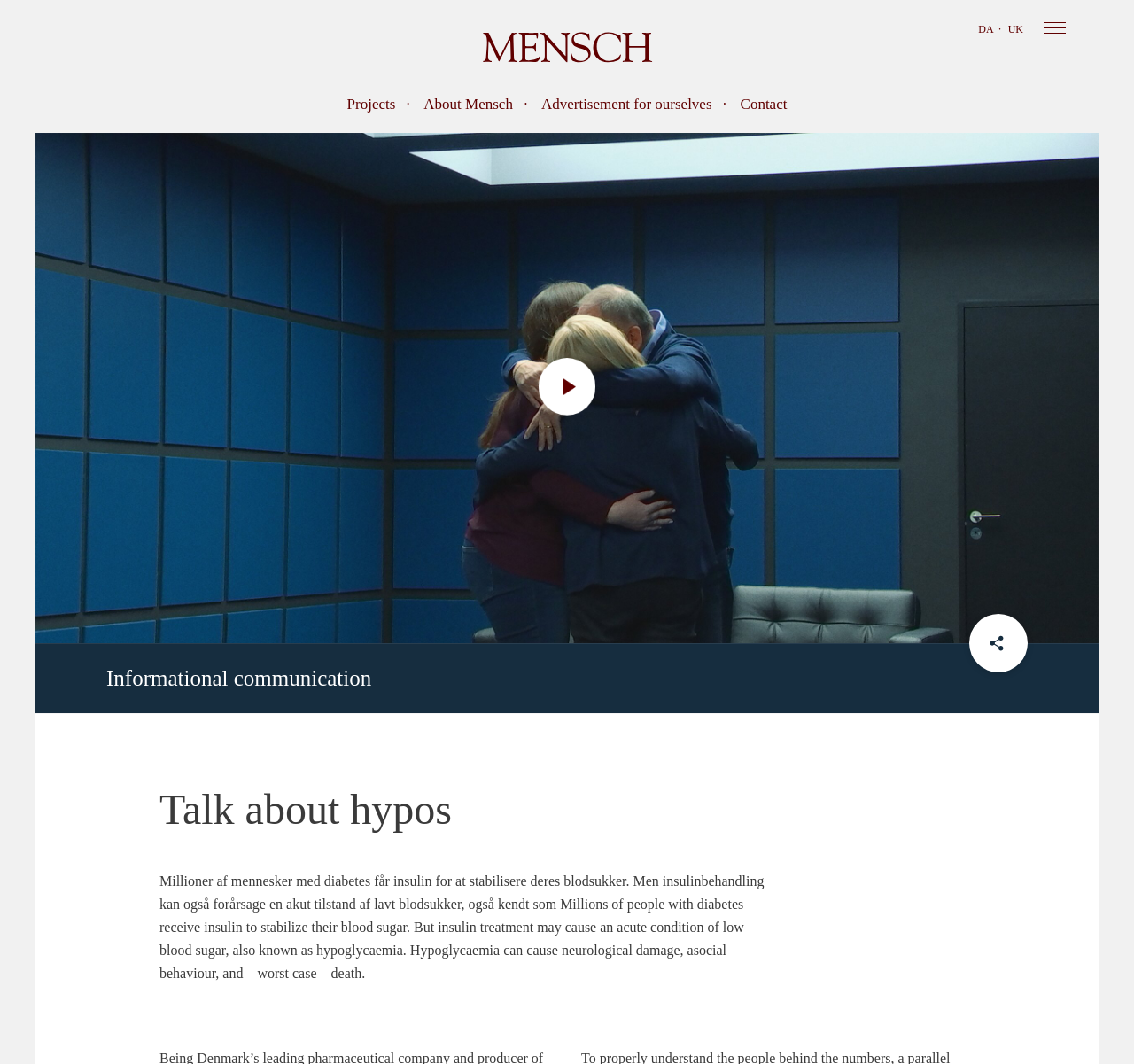What is the headline of the webpage?

Talk about hypos